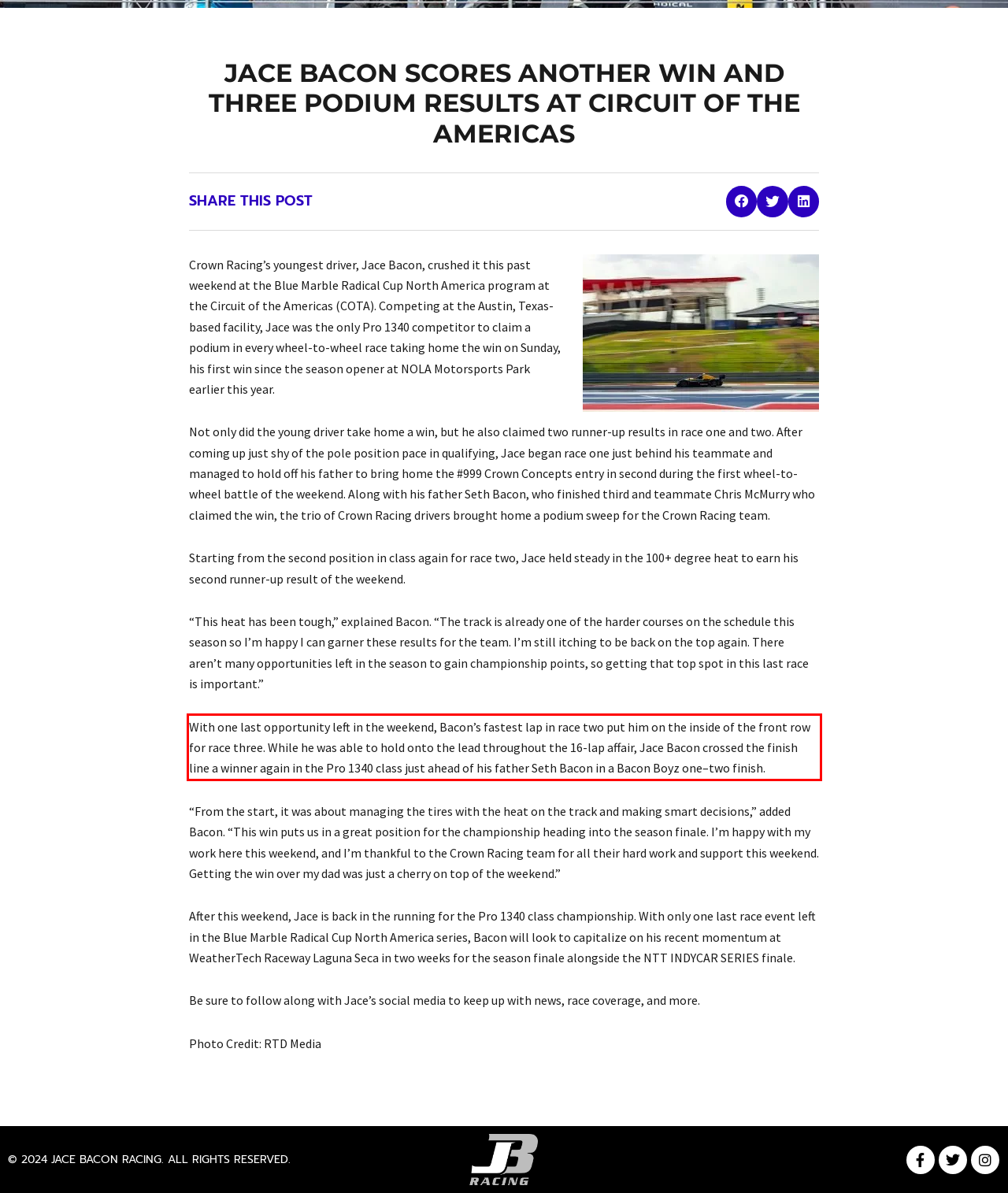Given the screenshot of a webpage, identify the red rectangle bounding box and recognize the text content inside it, generating the extracted text.

With one last opportunity left in the weekend, Bacon’s fastest lap in race two put him on the inside of the front row for race three. While he was able to hold onto the lead throughout the 16-lap affair, Jace Bacon crossed the finish line a winner again in the Pro 1340 class just ahead of his father Seth Bacon in a Bacon Boyz one–two finish.